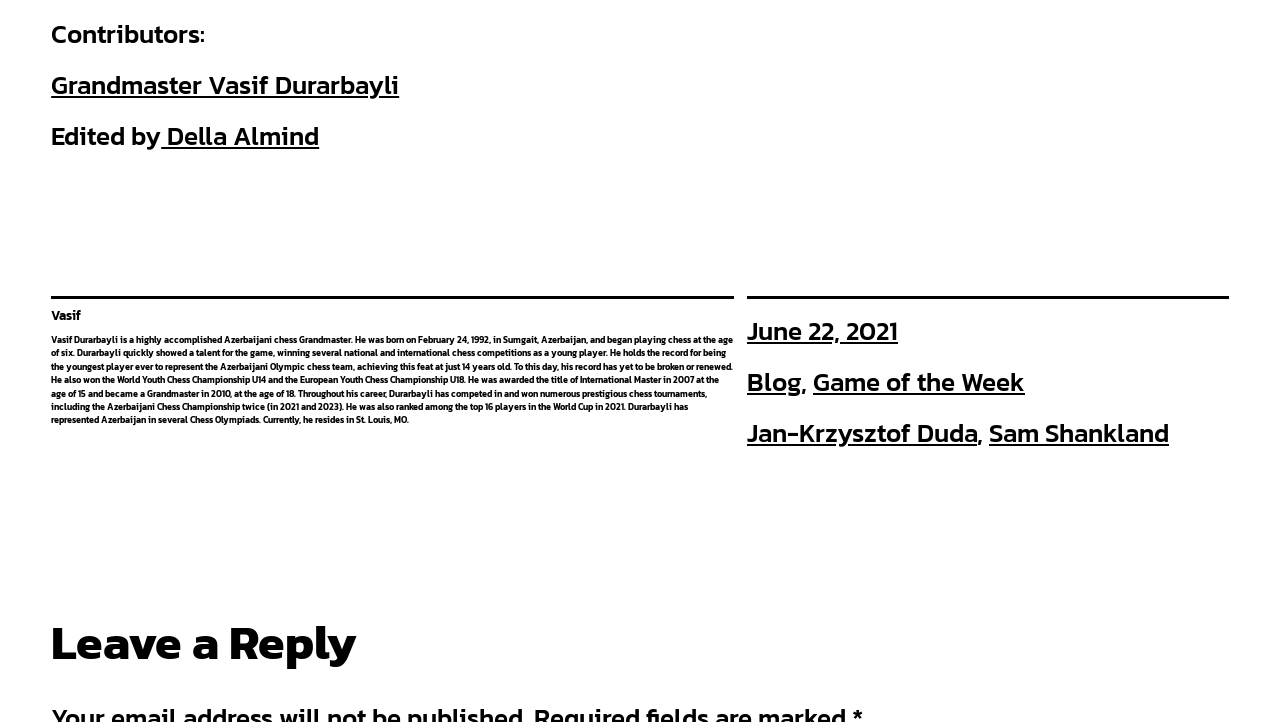Who is the subject of this biography?
Could you answer the question in a detailed manner, providing as much information as possible?

The biography is about Vasif Durarbayli, a highly accomplished Azerbaijani chess Grandmaster, as indicated by the StaticText element with the text 'Vasif Durarbayli is a highly accomplished Azerbaijani chess Grandmaster...'.